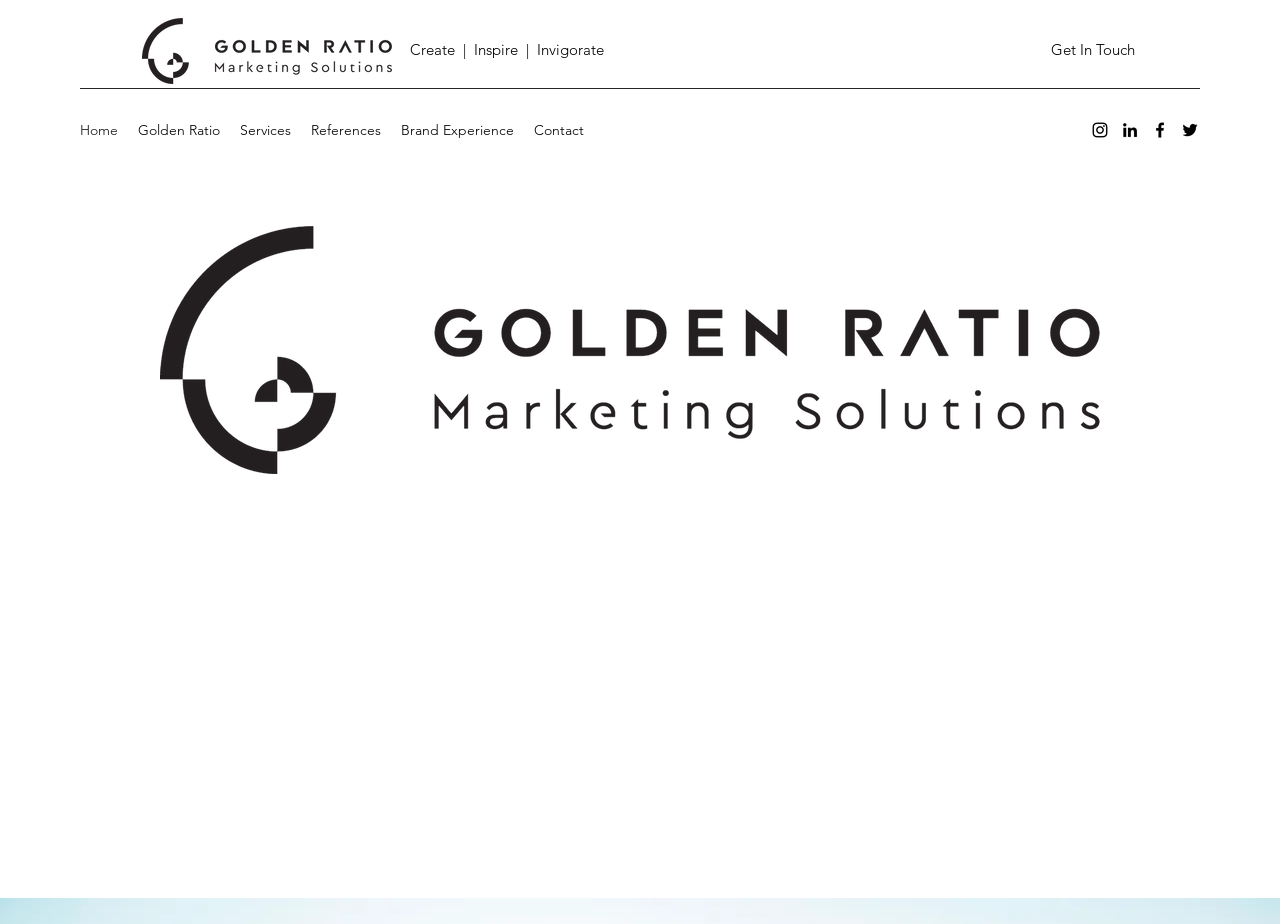Please find the bounding box coordinates of the clickable region needed to complete the following instruction: "Click the Logo Website.png image". The bounding box coordinates must consist of four float numbers between 0 and 1, i.e., [left, top, right, bottom].

[0.111, 0.019, 0.306, 0.091]